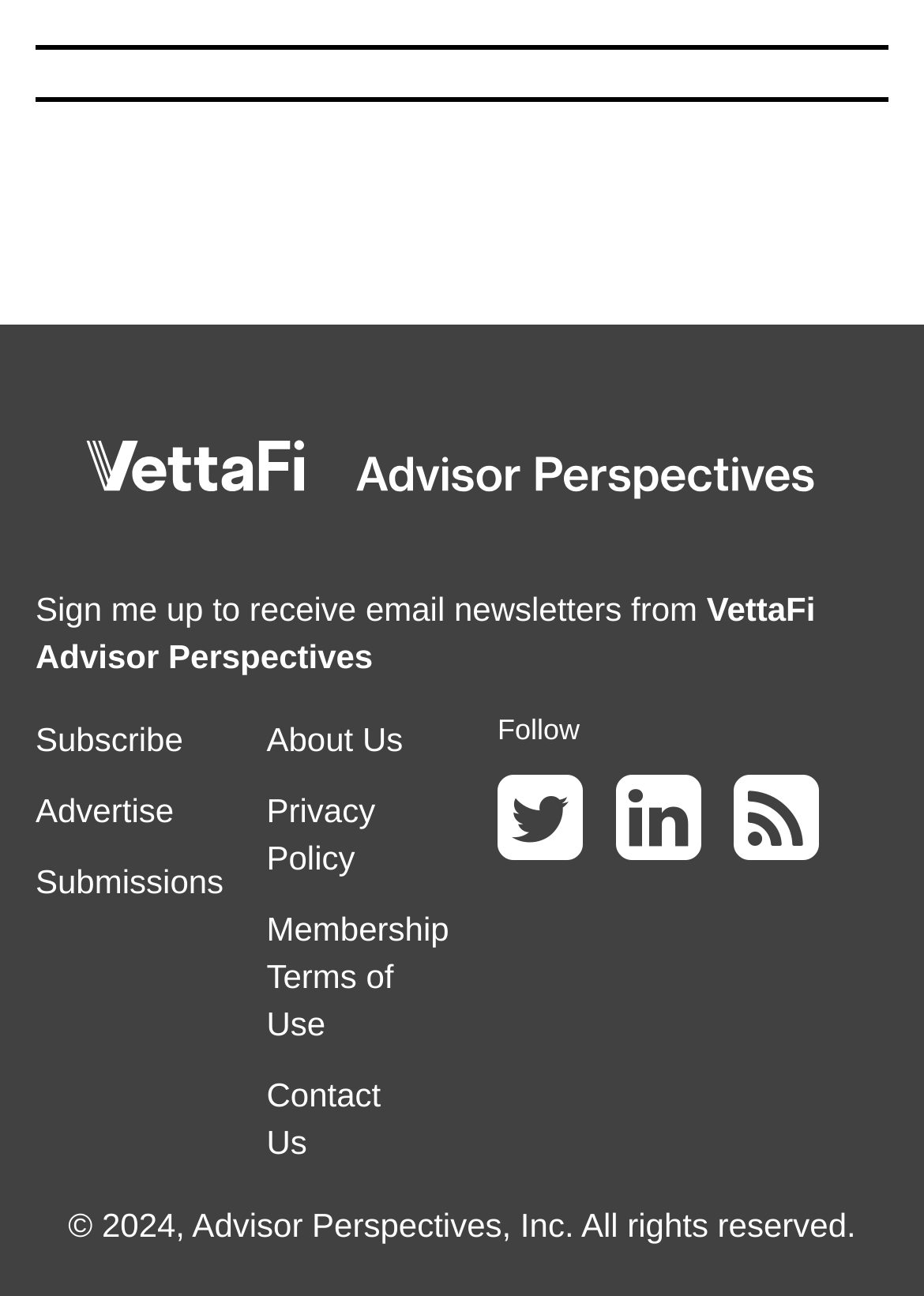Find the bounding box coordinates for the element described here: "Advertise".

[0.038, 0.598, 0.212, 0.653]